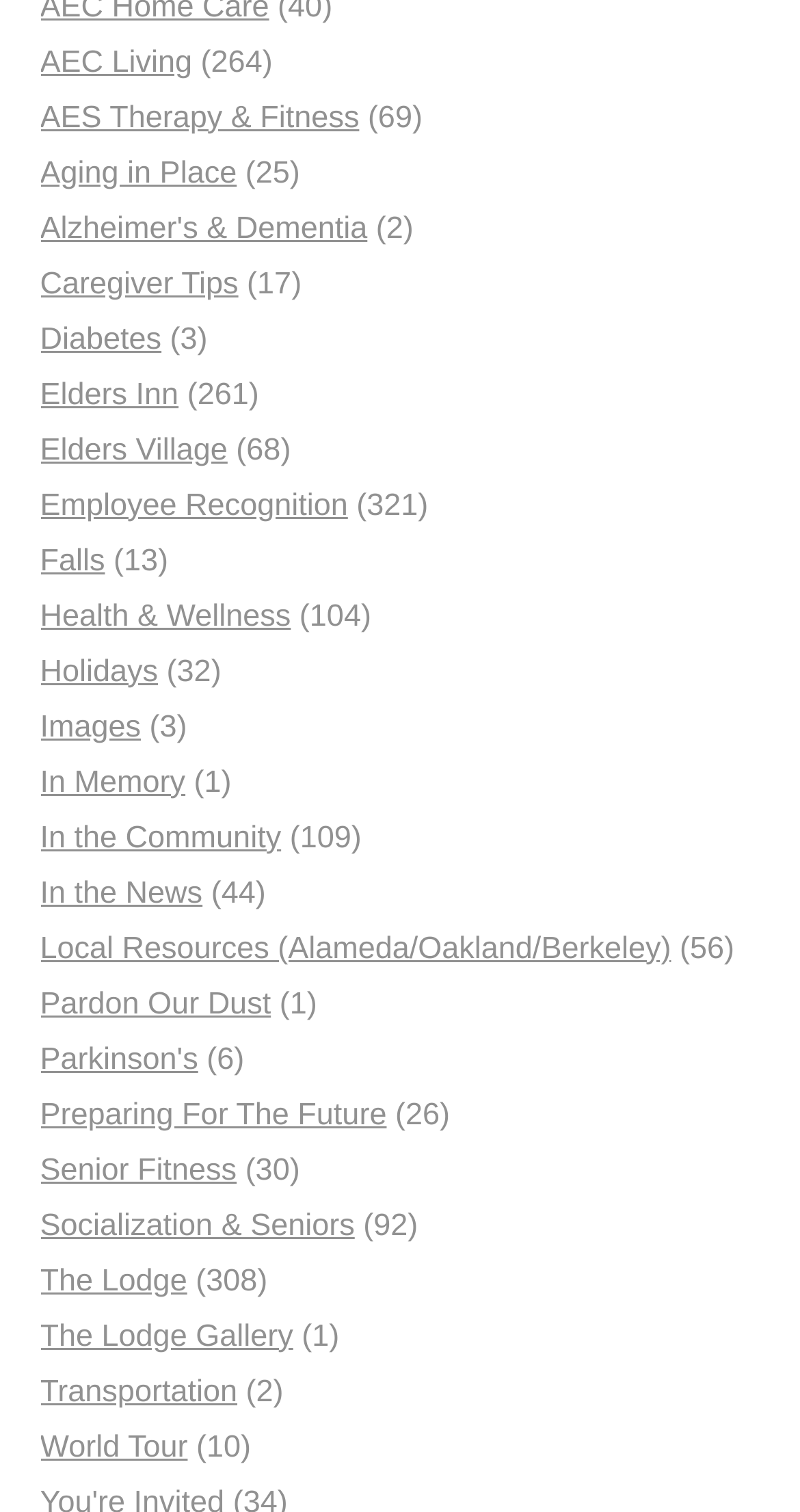How many links are on this webpage? From the image, respond with a single word or brief phrase.

267